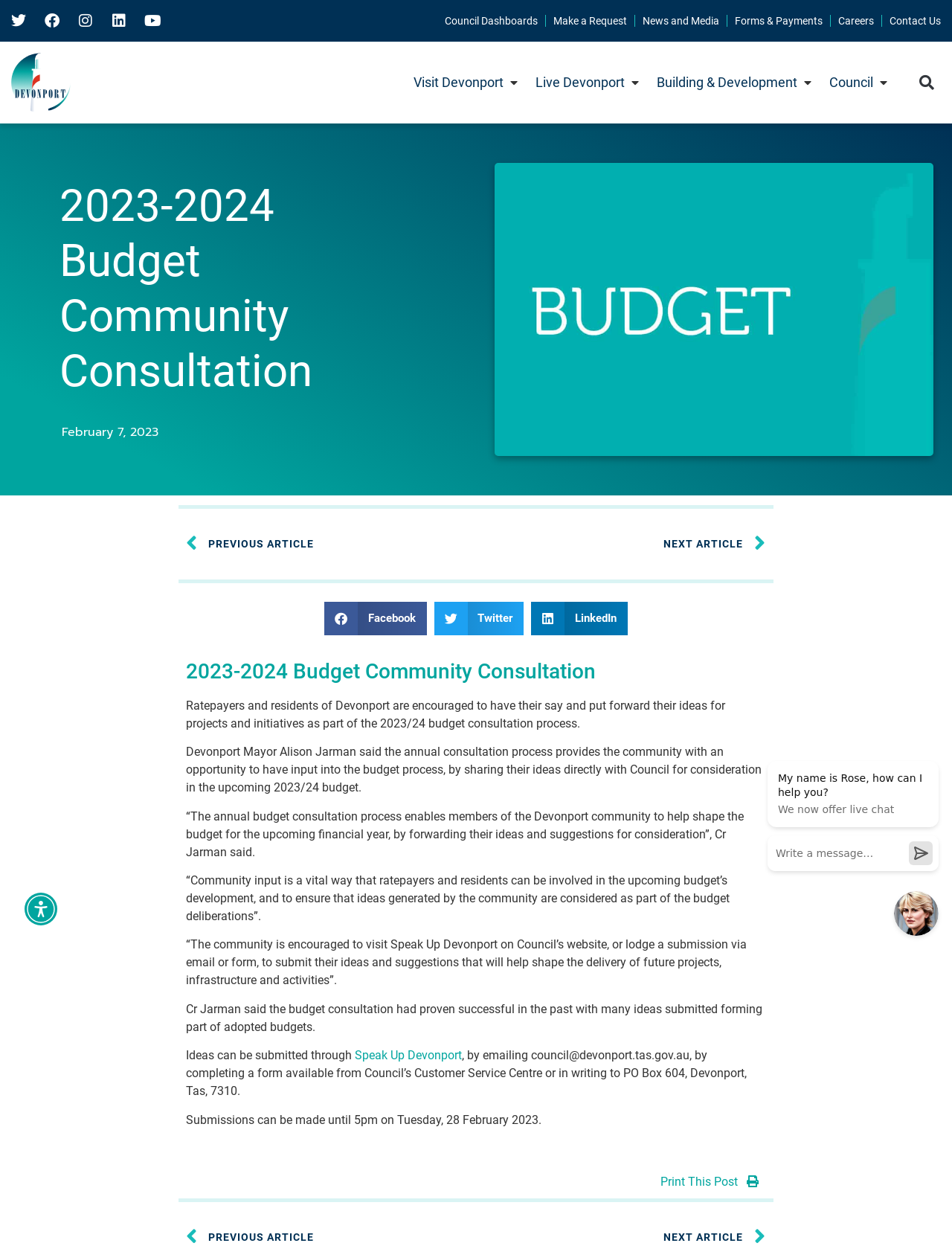Locate the UI element described by About in the provided webpage screenshot. Return the bounding box coordinates in the format (top-left x, top-left y, bottom-right x, bottom-right y), ensuring all values are between 0 and 1.

None